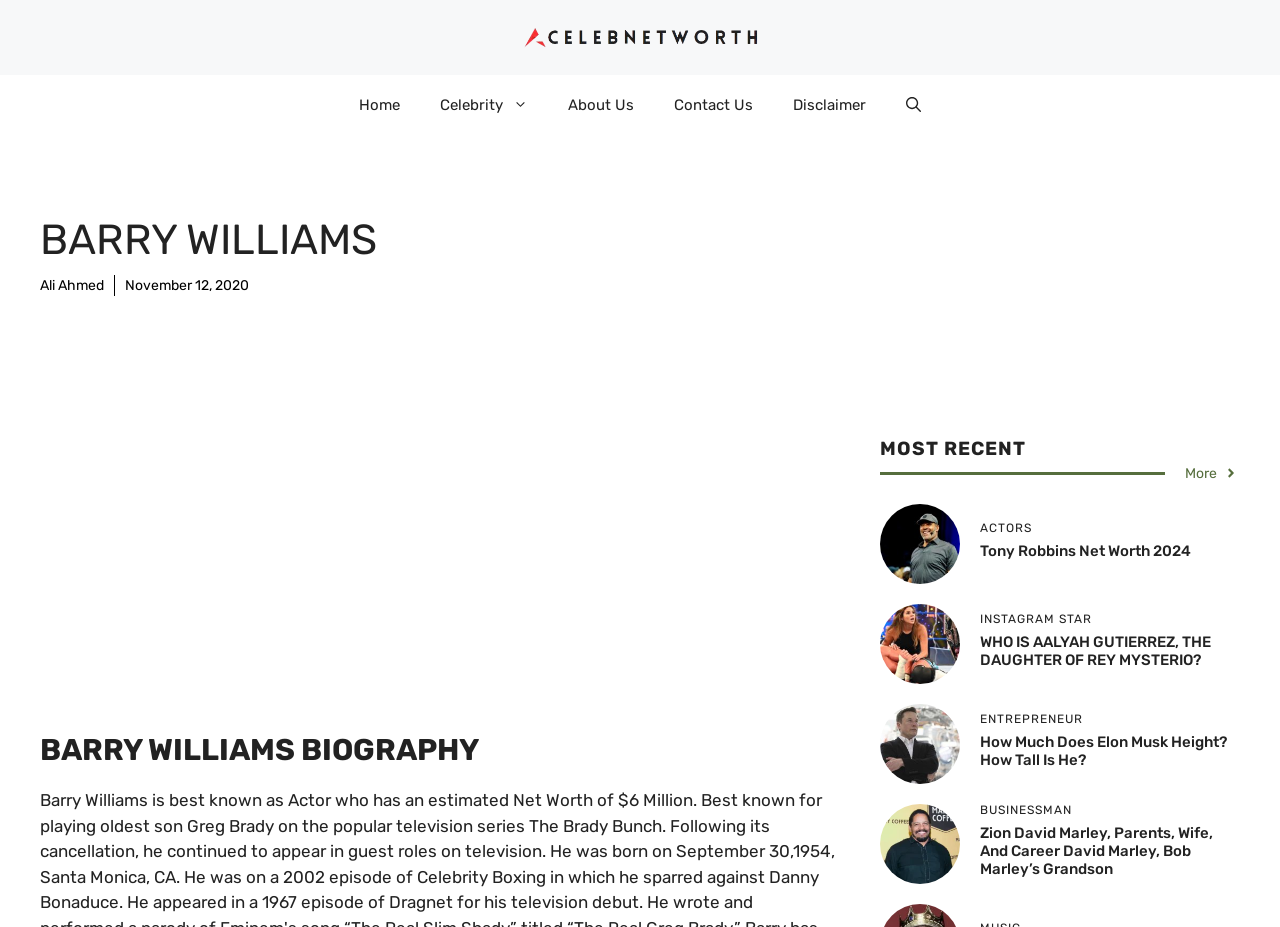Use a single word or phrase to answer the question:
What type of figure is displayed in the 'INSTAGRAM STAR' section?

Image